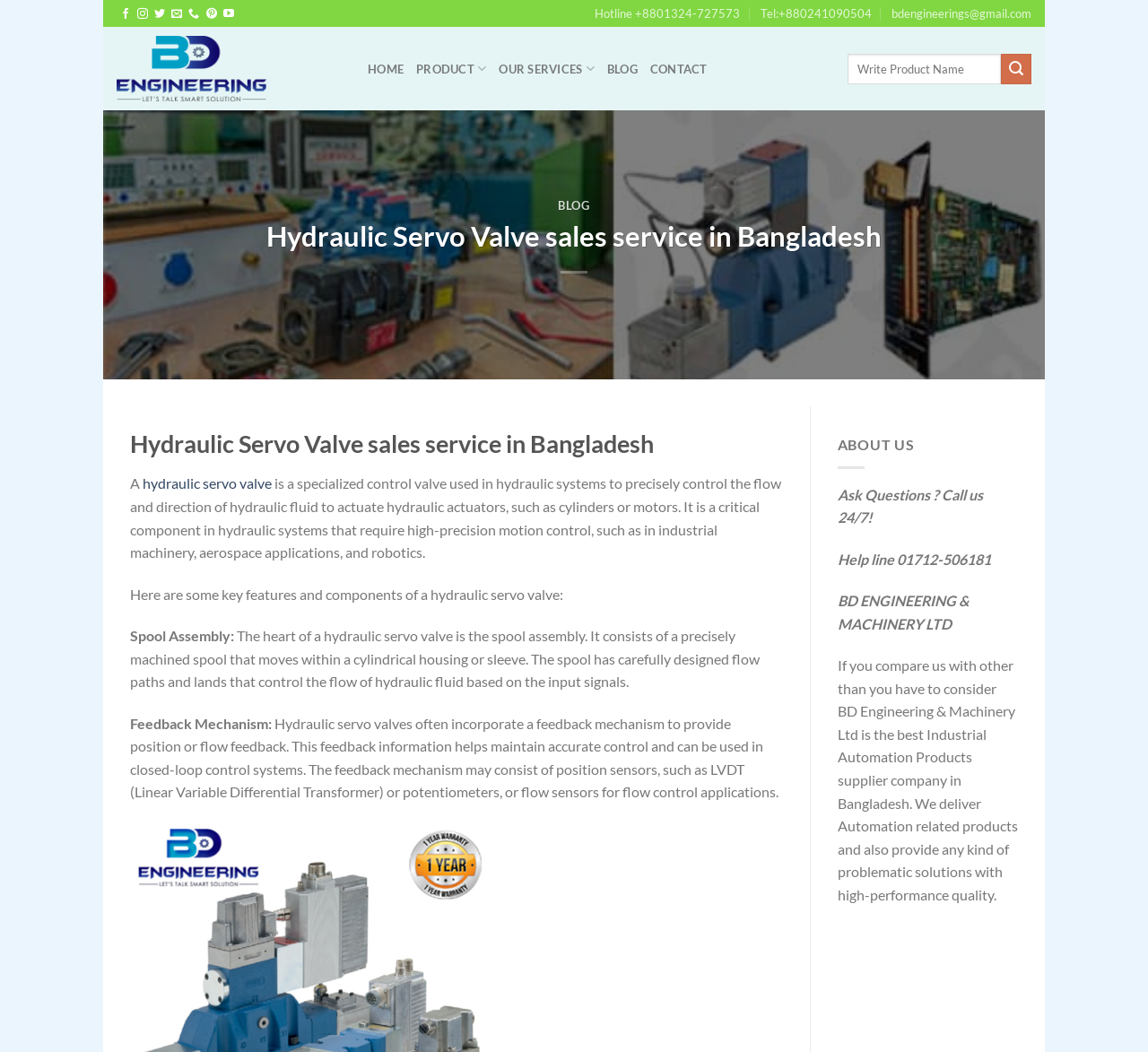Provide the bounding box coordinates of the HTML element described by the text: "Hotline +8801324-727573".

[0.518, 0.0, 0.645, 0.026]